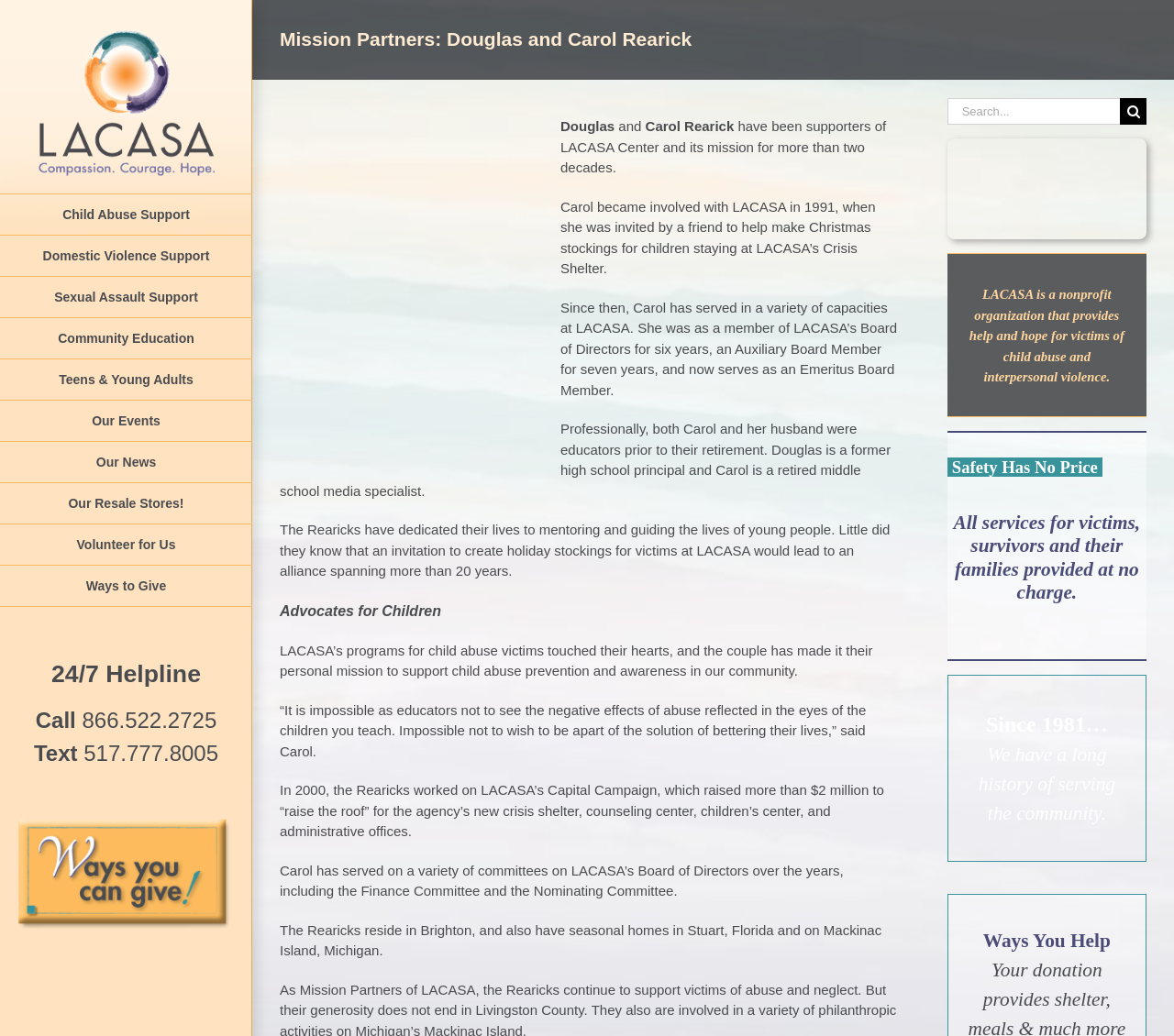Locate the bounding box of the UI element defined by this description: "Teens & Young Adults". The coordinates should be given as four float numbers between 0 and 1, formatted as [left, top, right, bottom].

[0.0, 0.347, 0.215, 0.387]